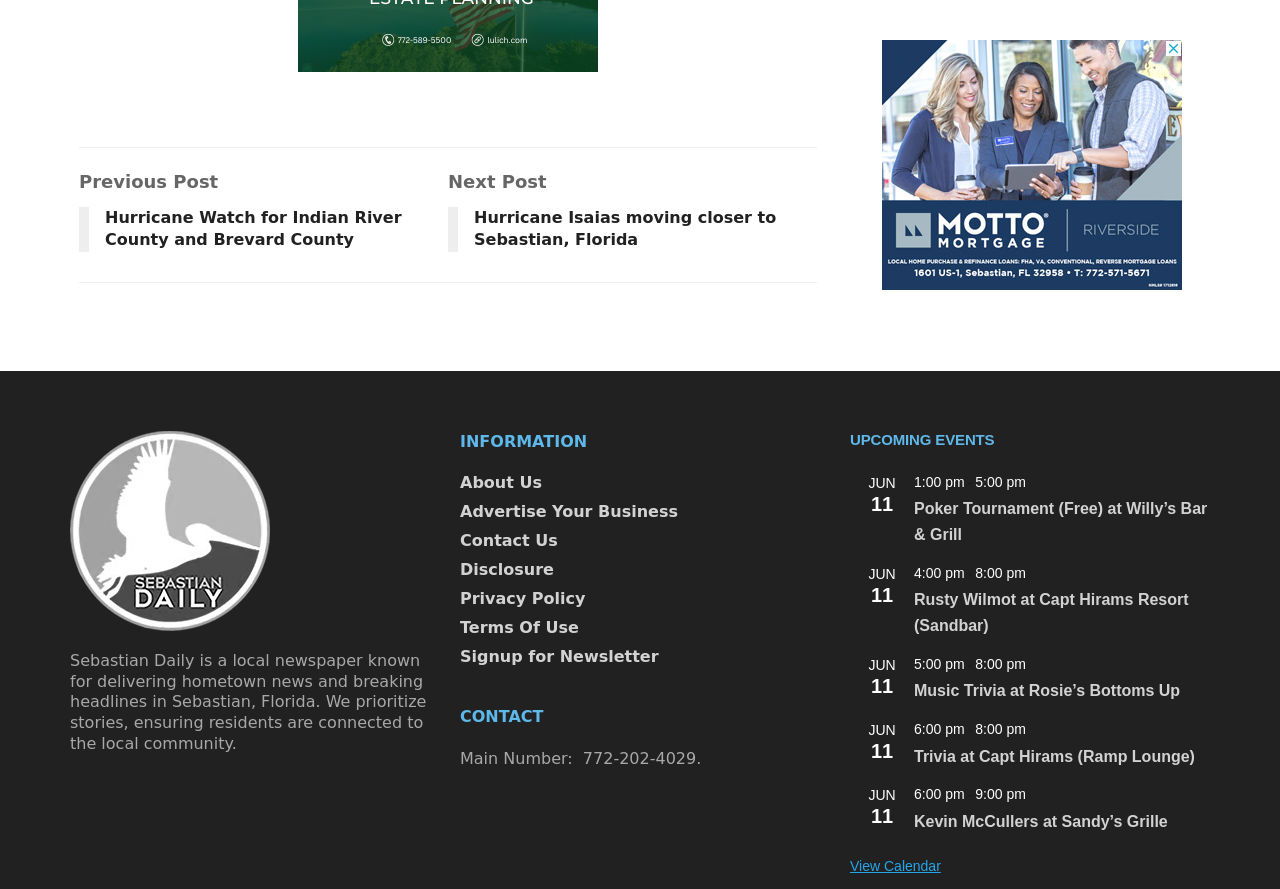Given the following UI element description: "Disclosure", find the bounding box coordinates in the webpage screenshot.

[0.359, 0.61, 0.433, 0.631]